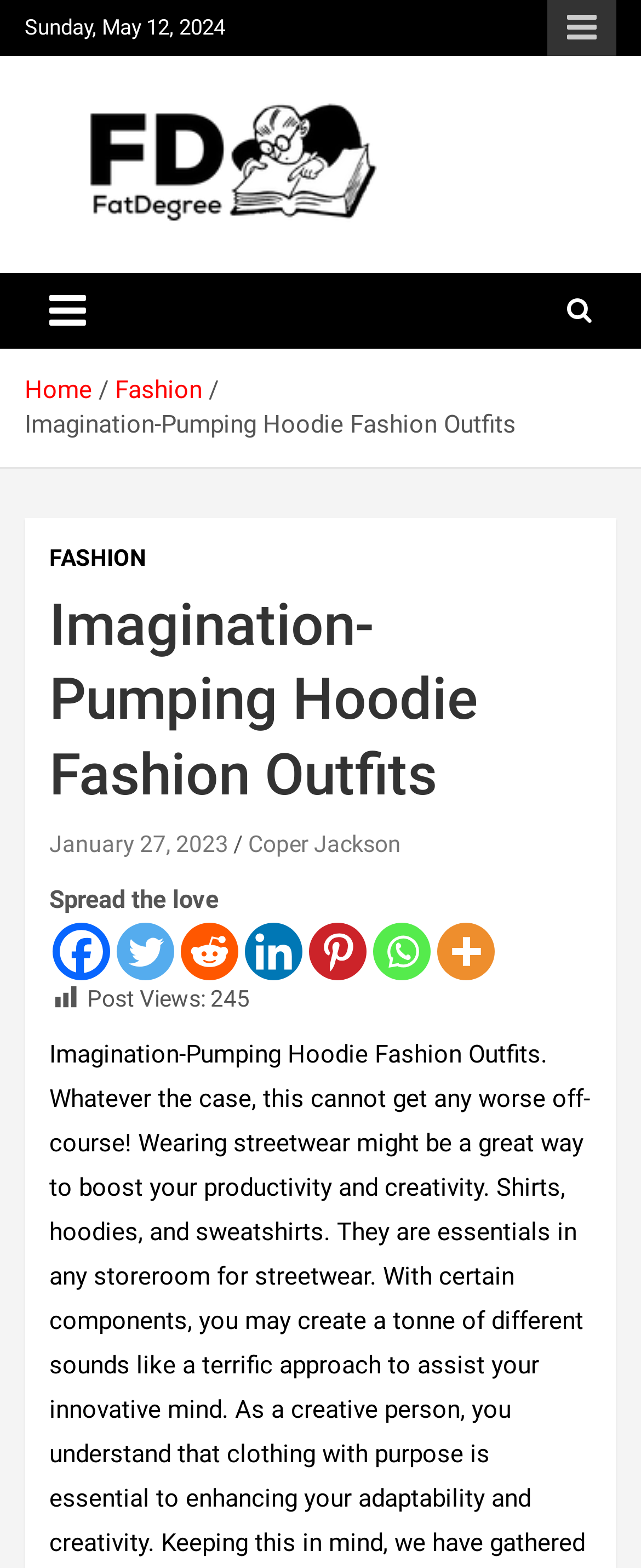Determine the bounding box coordinates of the area to click in order to meet this instruction: "Go to Fat Degree page".

[0.038, 0.055, 0.679, 0.08]